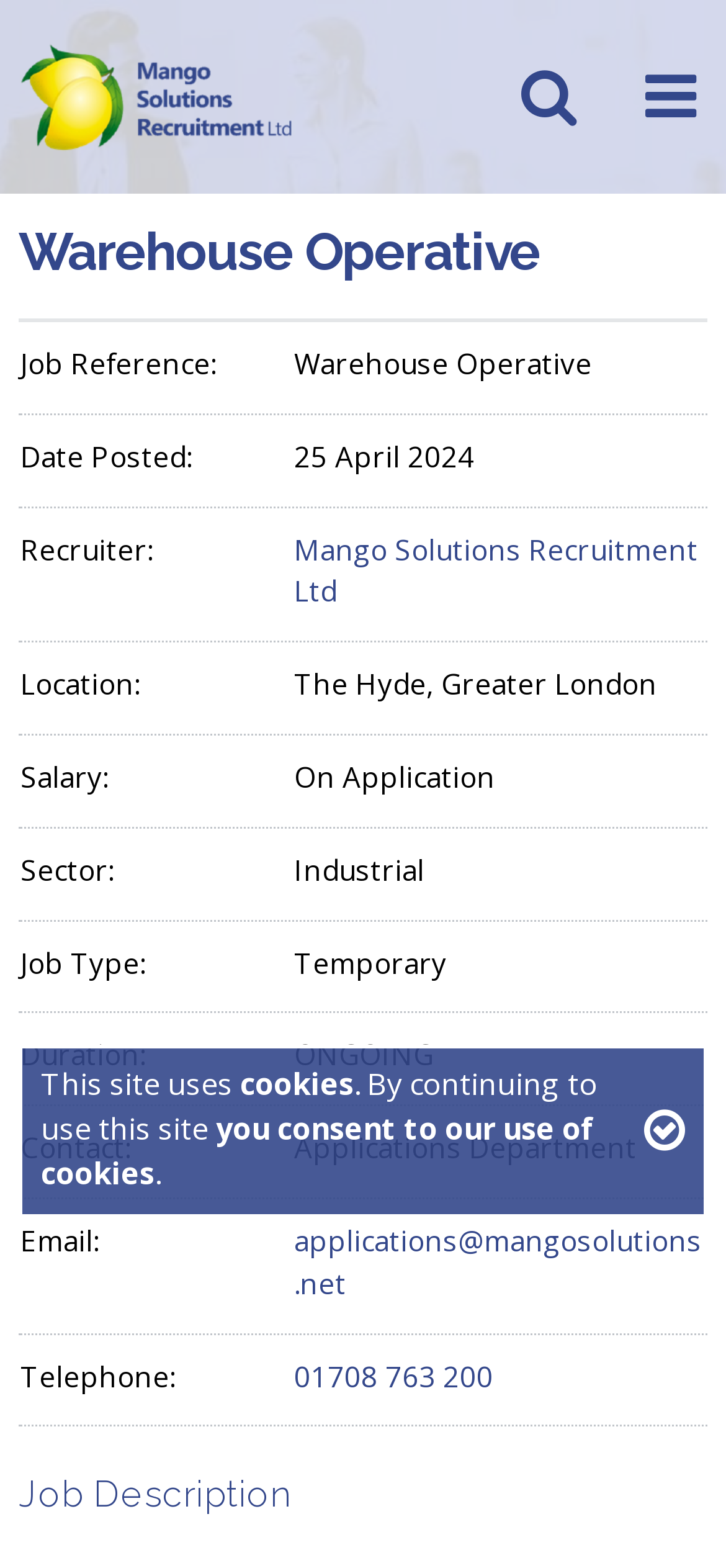Please respond to the question with a concise word or phrase:
What is the location of the job?

The Hyde, Greater London